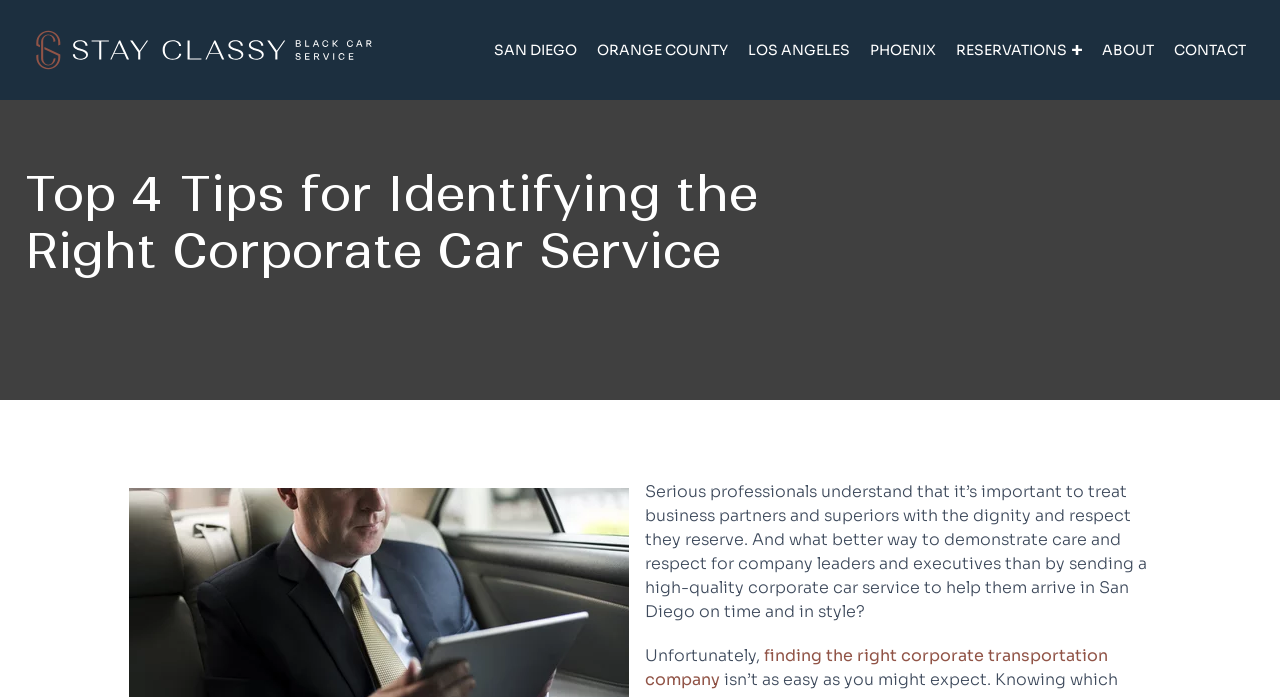Locate the bounding box coordinates of the clickable element to fulfill the following instruction: "Go to RESERVATIONS page". Provide the coordinates as four float numbers between 0 and 1 in the format [left, top, right, bottom].

[0.739, 0.0, 0.853, 0.143]